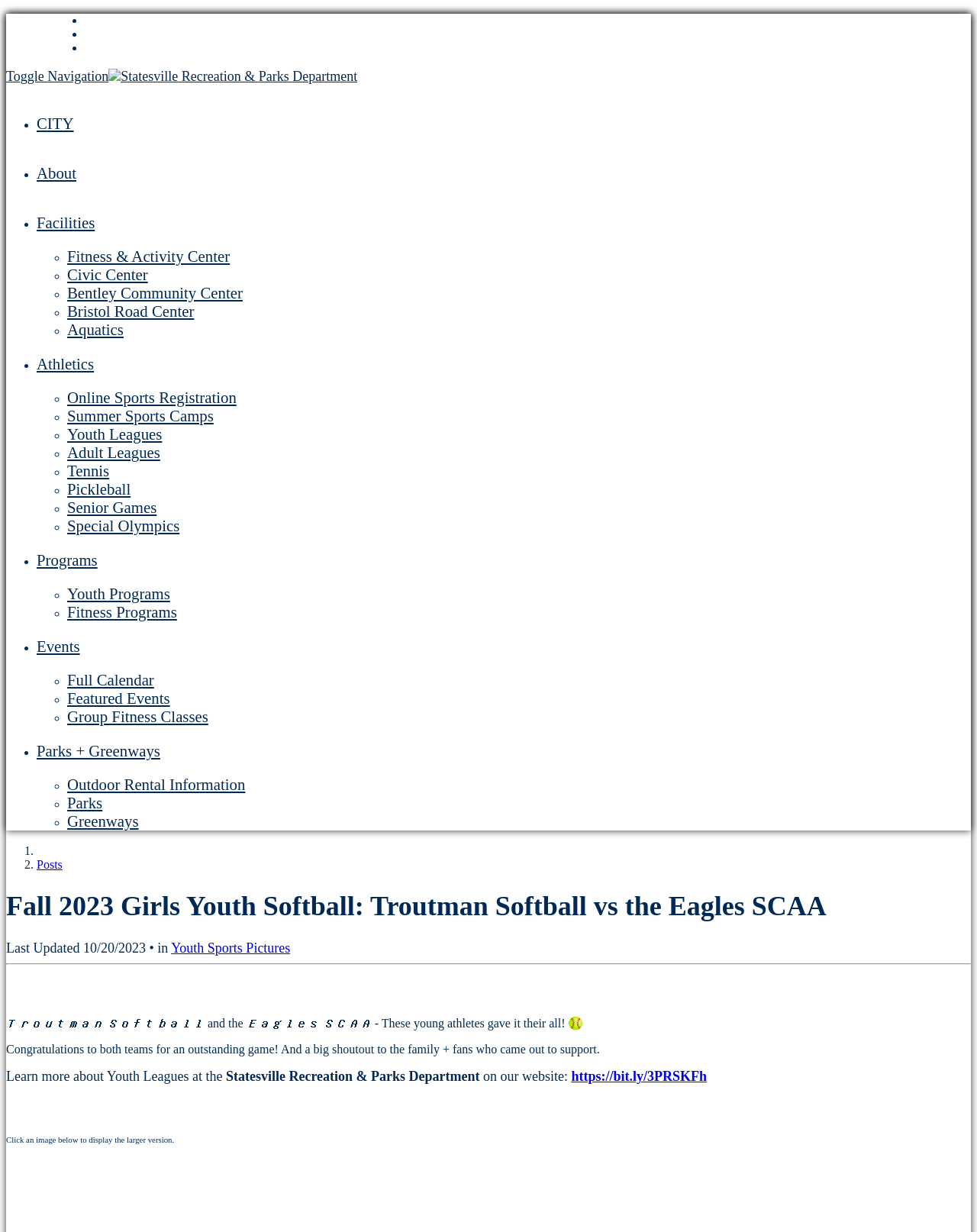Respond concisely with one word or phrase to the following query:
What is the name of the department mentioned on the webpage?

Statesville Recreation & Parks Department